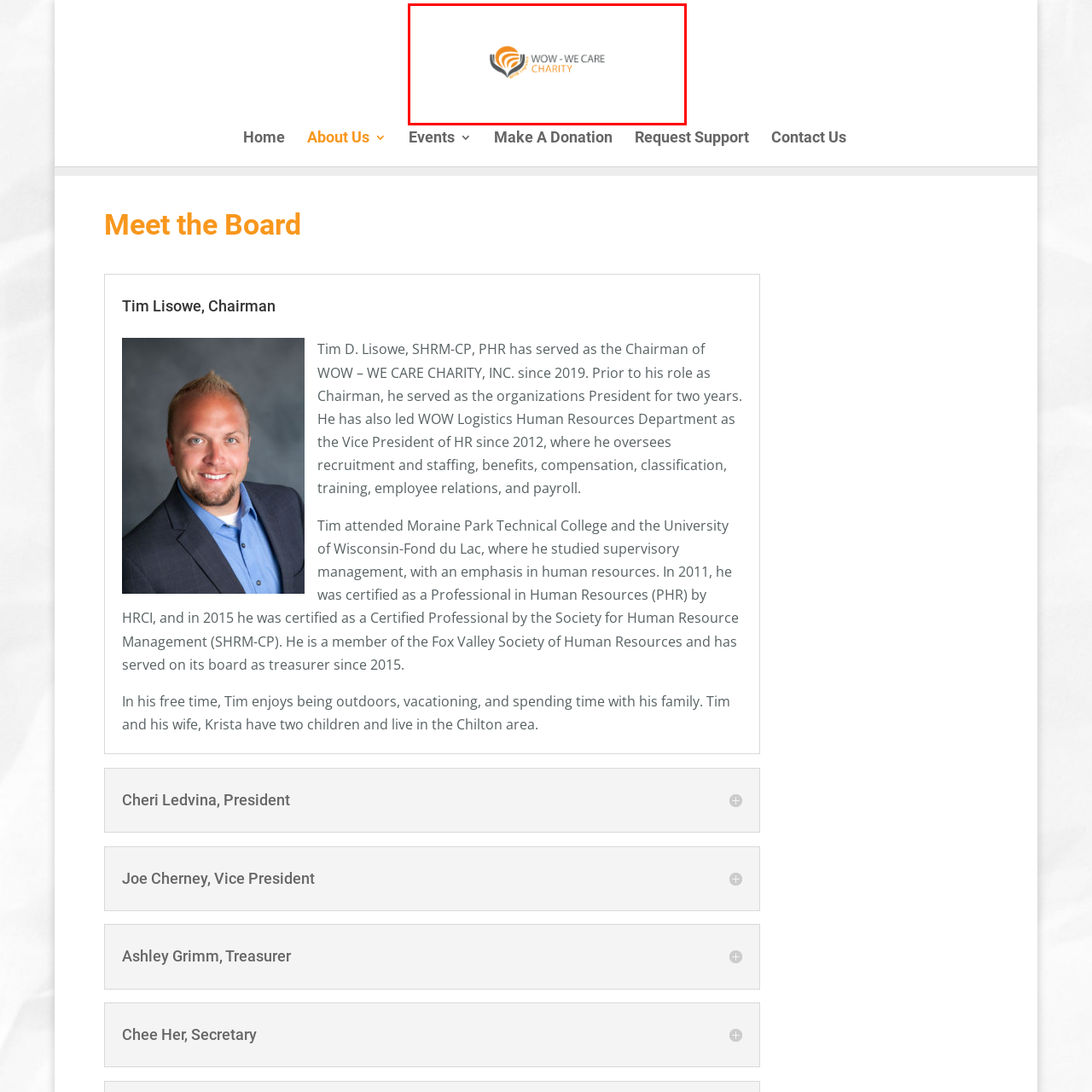Observe the visual content surrounded by a red rectangle, What shape is the emblem in the logo? Respond using just one word or a short phrase.

Circular